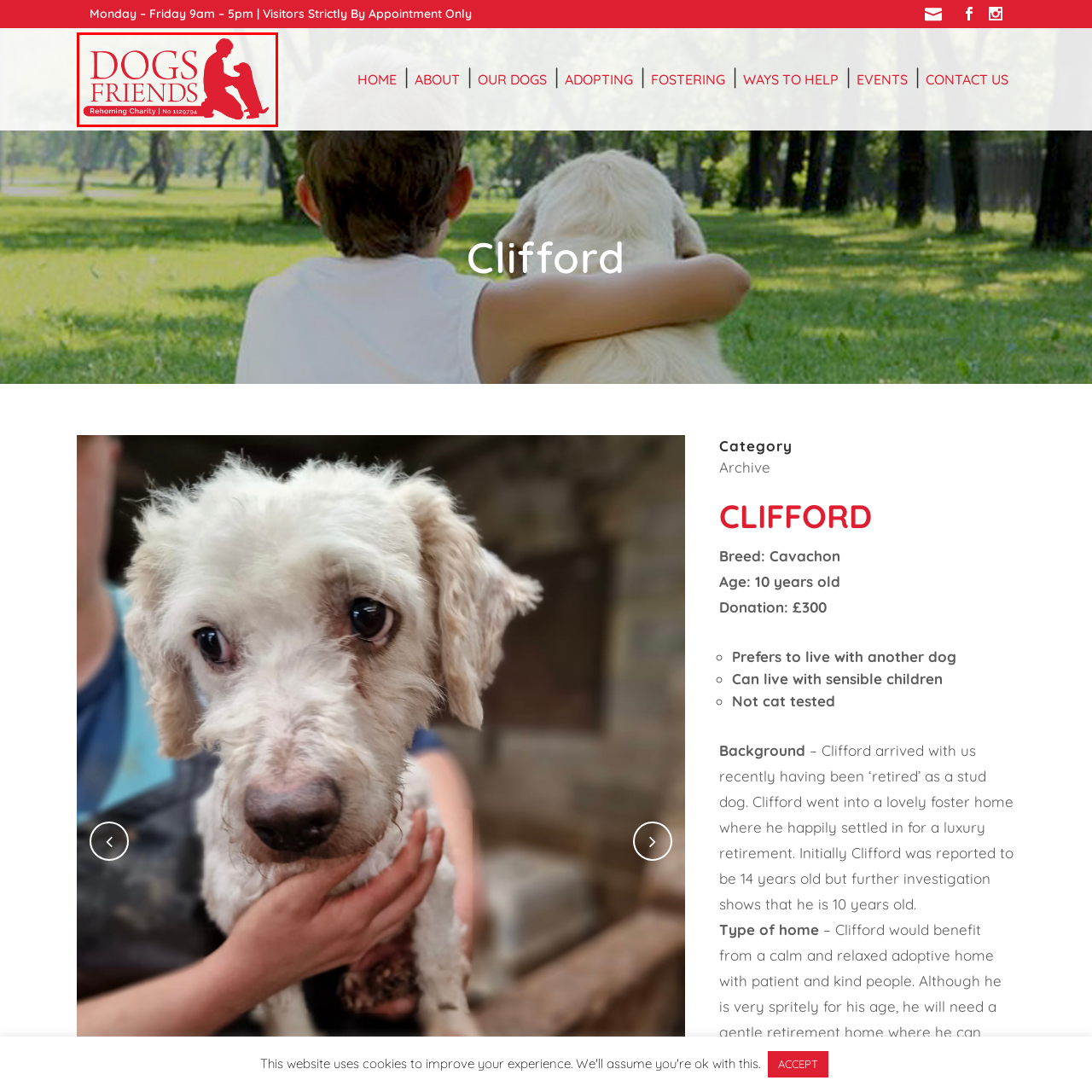What is the registration number of the charity?
Look at the image within the red bounding box and respond with a single word or phrase.

No 1129784